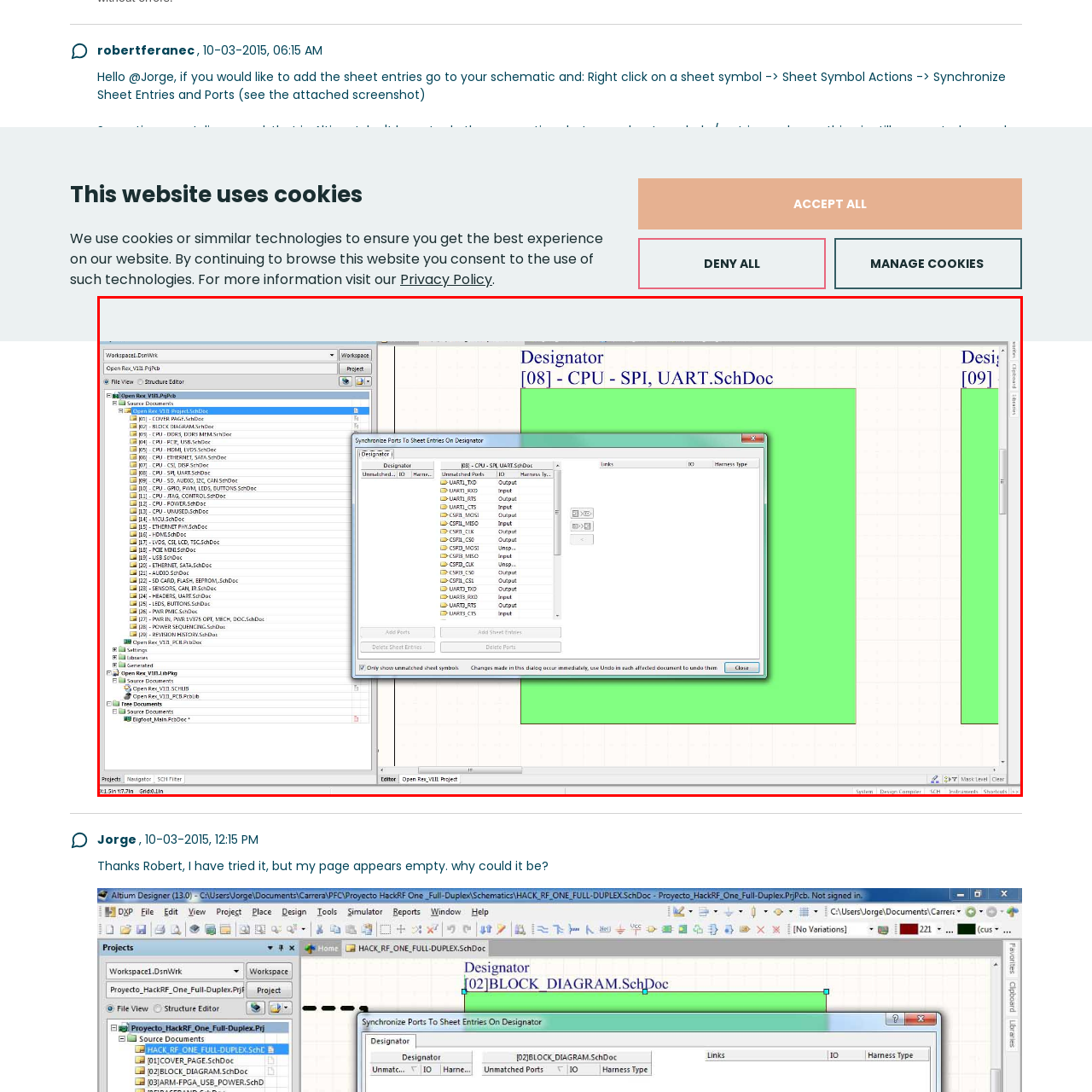What type of software is this interface commonly used in?
Look at the image highlighted by the red bounding box and answer the question with a single word or brief phrase.

Electronic design automation (EDA) software